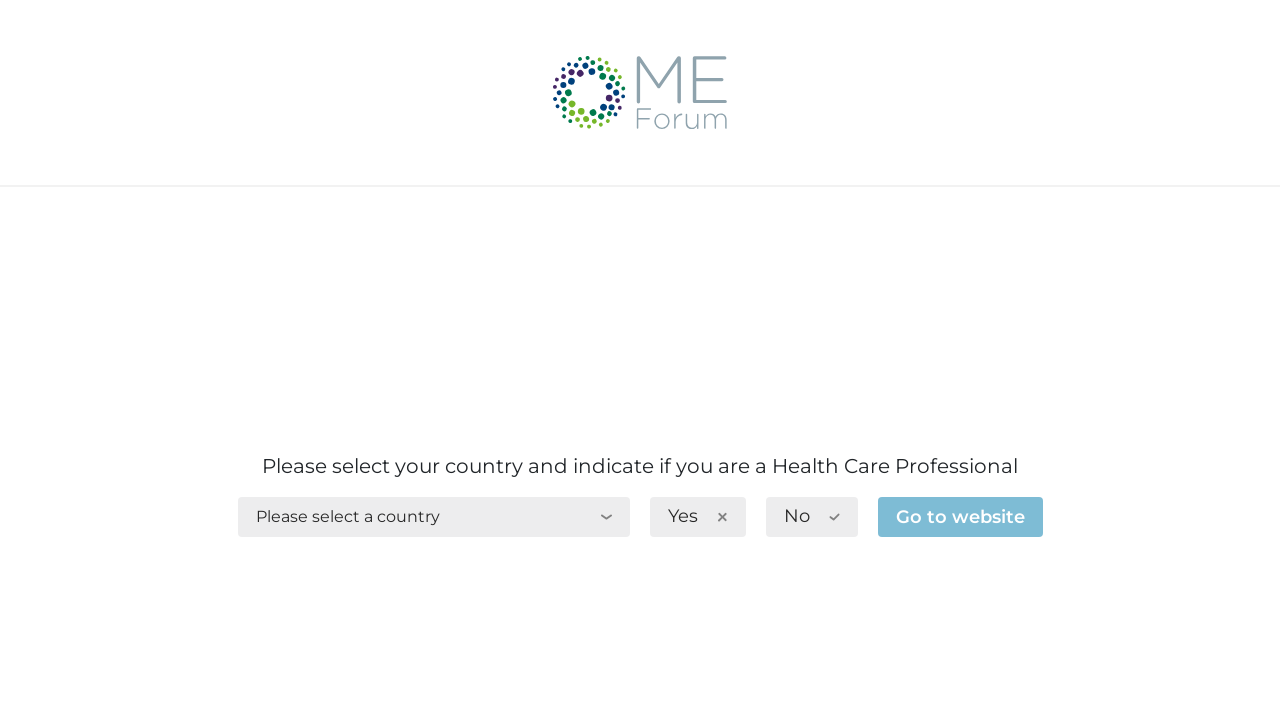Provide a one-word or short-phrase response to the question:
What is the icon next to the 'Yes' radio button?

icon_agree-jr